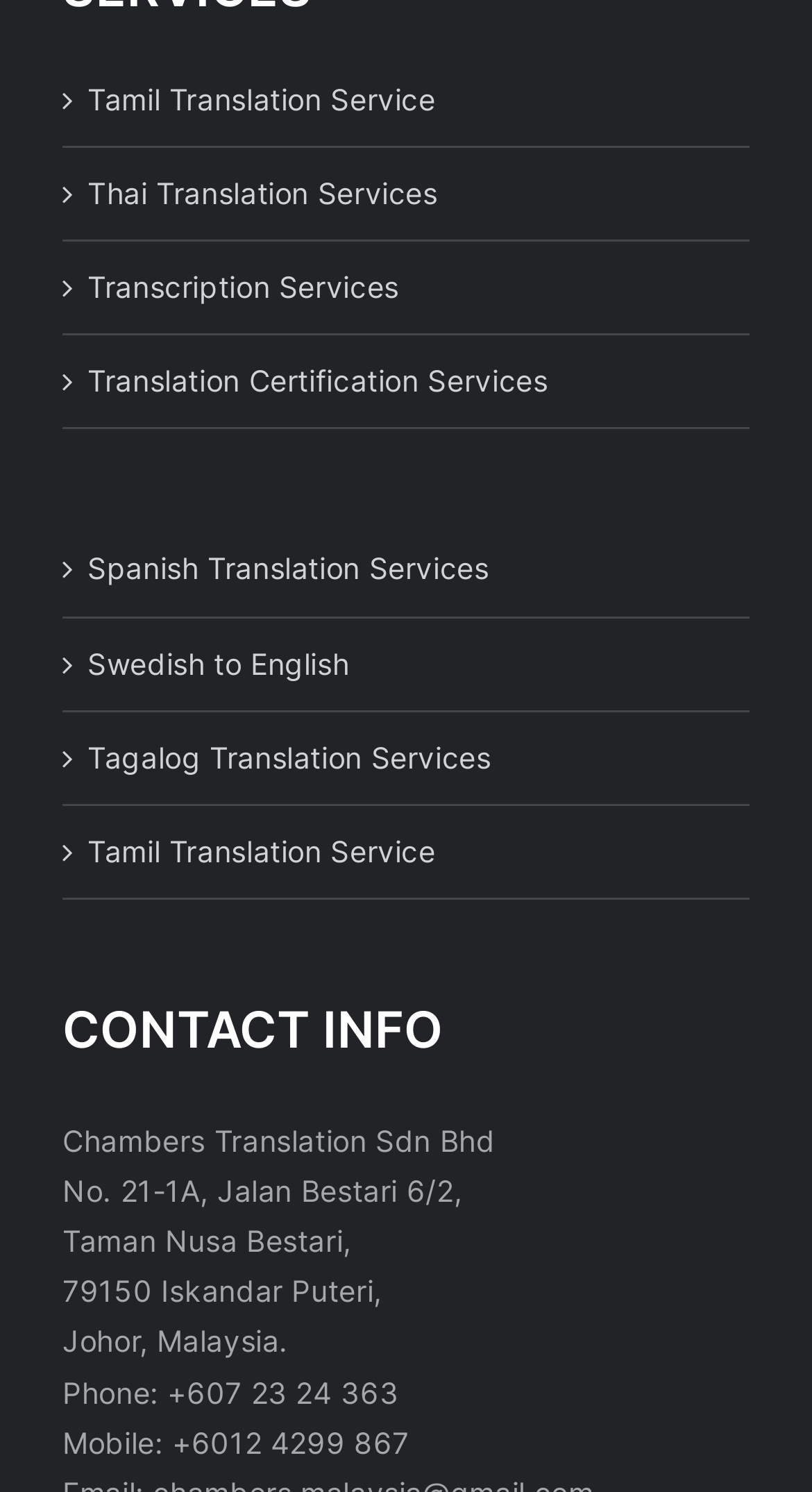Please find the bounding box coordinates in the format (top-left x, top-left y, bottom-right x, bottom-right y) for the given element description. Ensure the coordinates are floating point numbers between 0 and 1. Description: portable version, x-ApacheOpenOffice 4.1

None